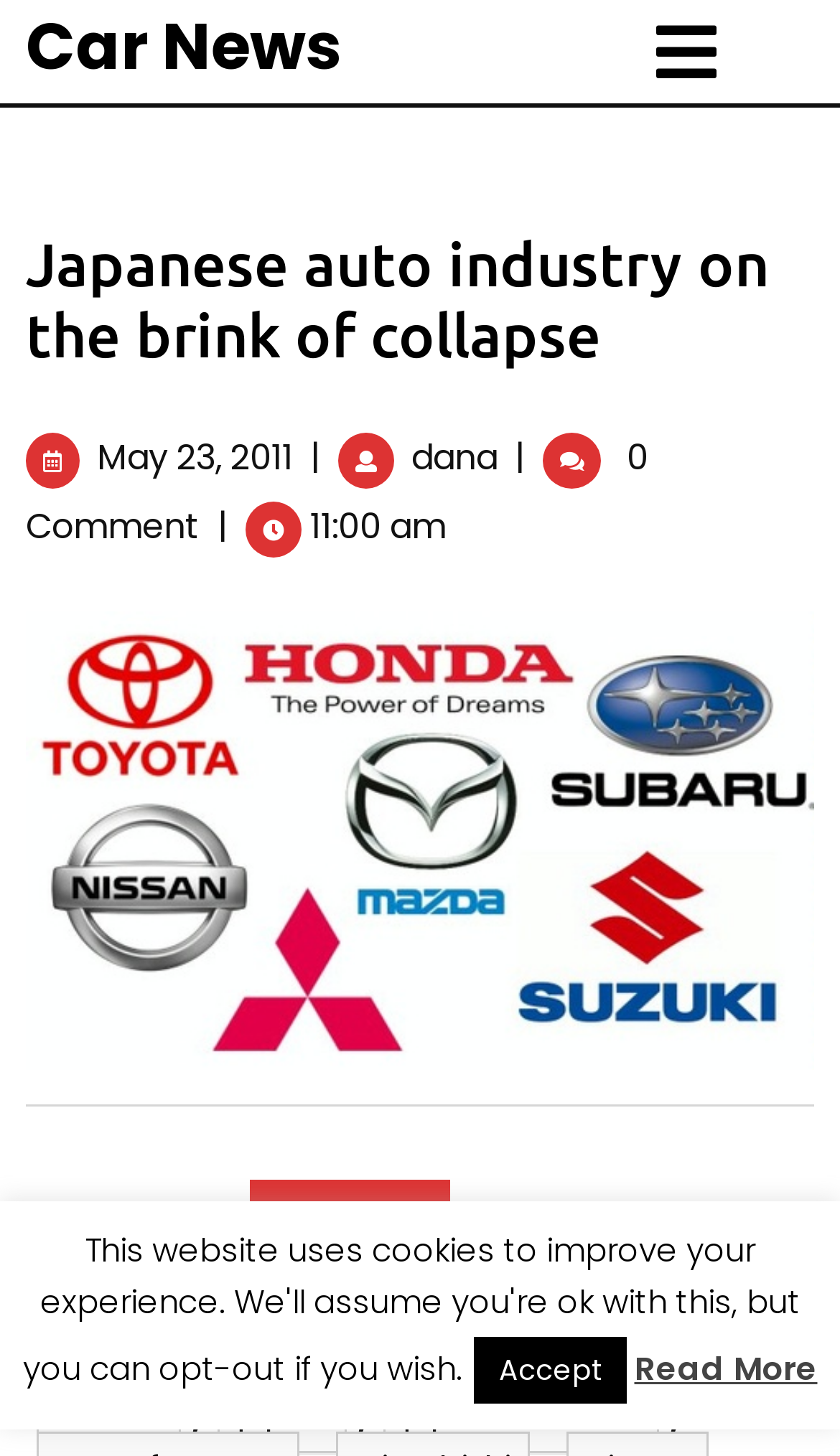Respond to the question below with a single word or phrase: What is the date of the article?

May 23, 2011